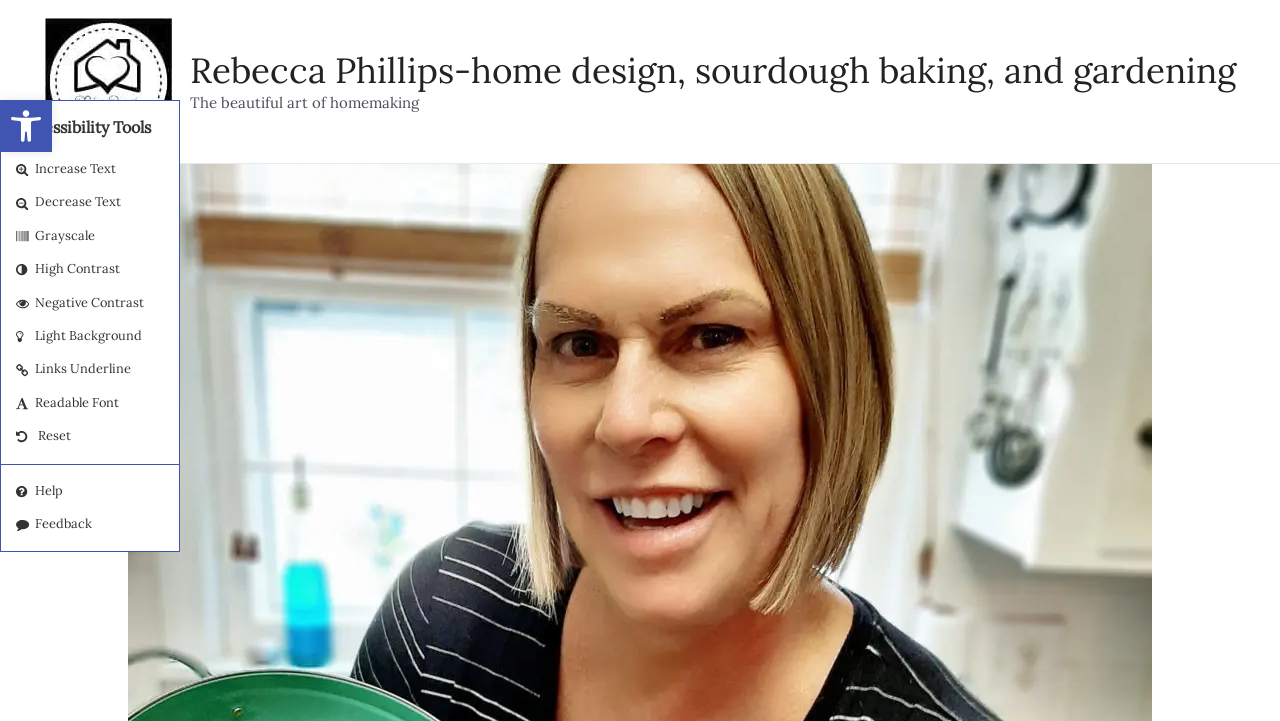Could you locate the bounding box coordinates for the section that should be clicked to accomplish this task: "Search for something".

None